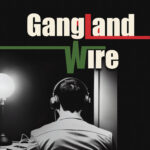What is the figure in the background doing?
Give a detailed response to the question by analyzing the screenshot.

The caption describes the figure in the background as sitting in a contemplative pose, which suggests that the person is deeply engaged in thought or focused on the narrative being presented.